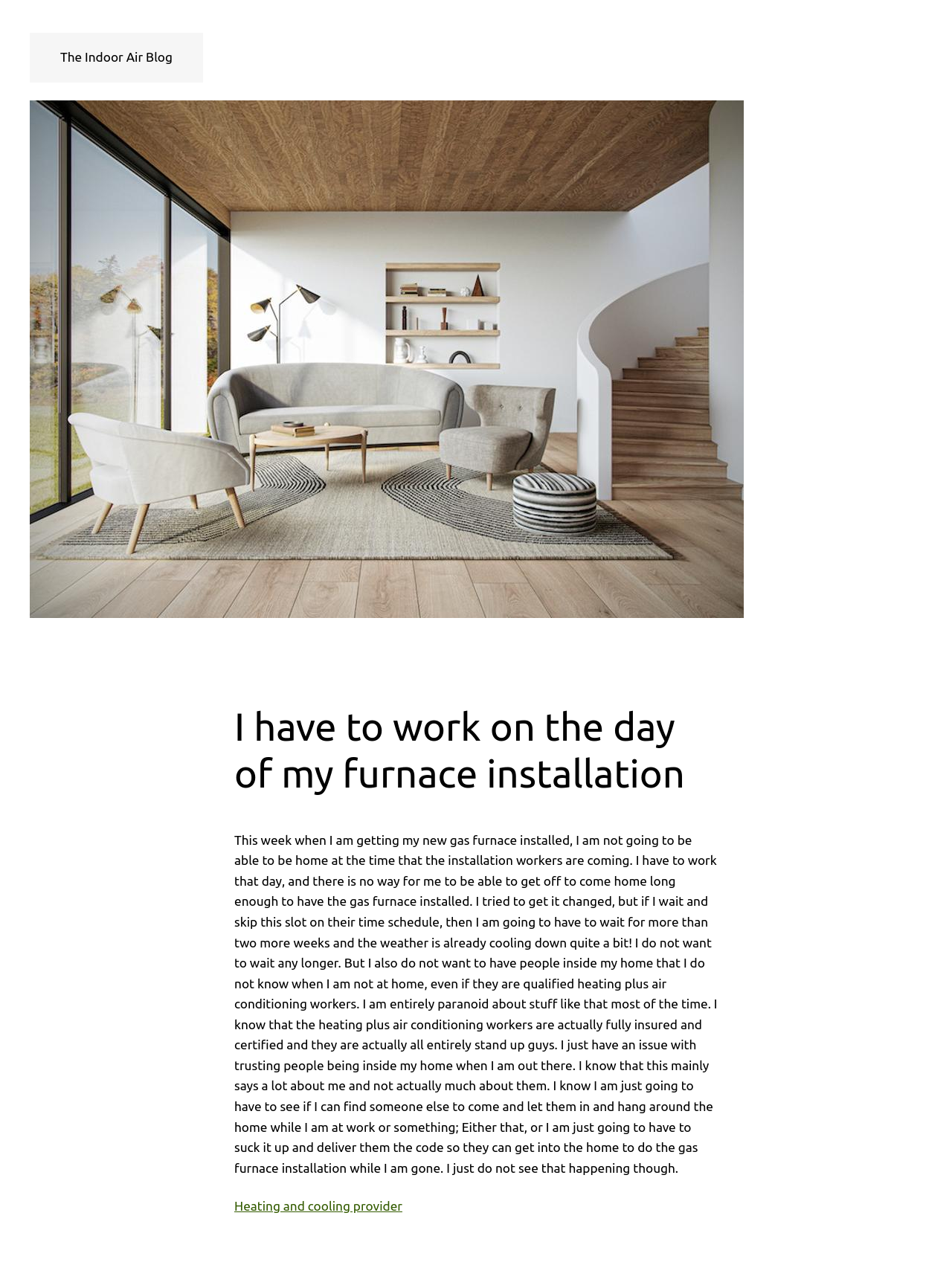Bounding box coordinates are given in the format (top-left x, top-left y, bottom-right x, bottom-right y). All values should be floating point numbers between 0 and 1. Provide the bounding box coordinate for the UI element described as: The Indoor Air Blog

[0.063, 0.039, 0.181, 0.051]